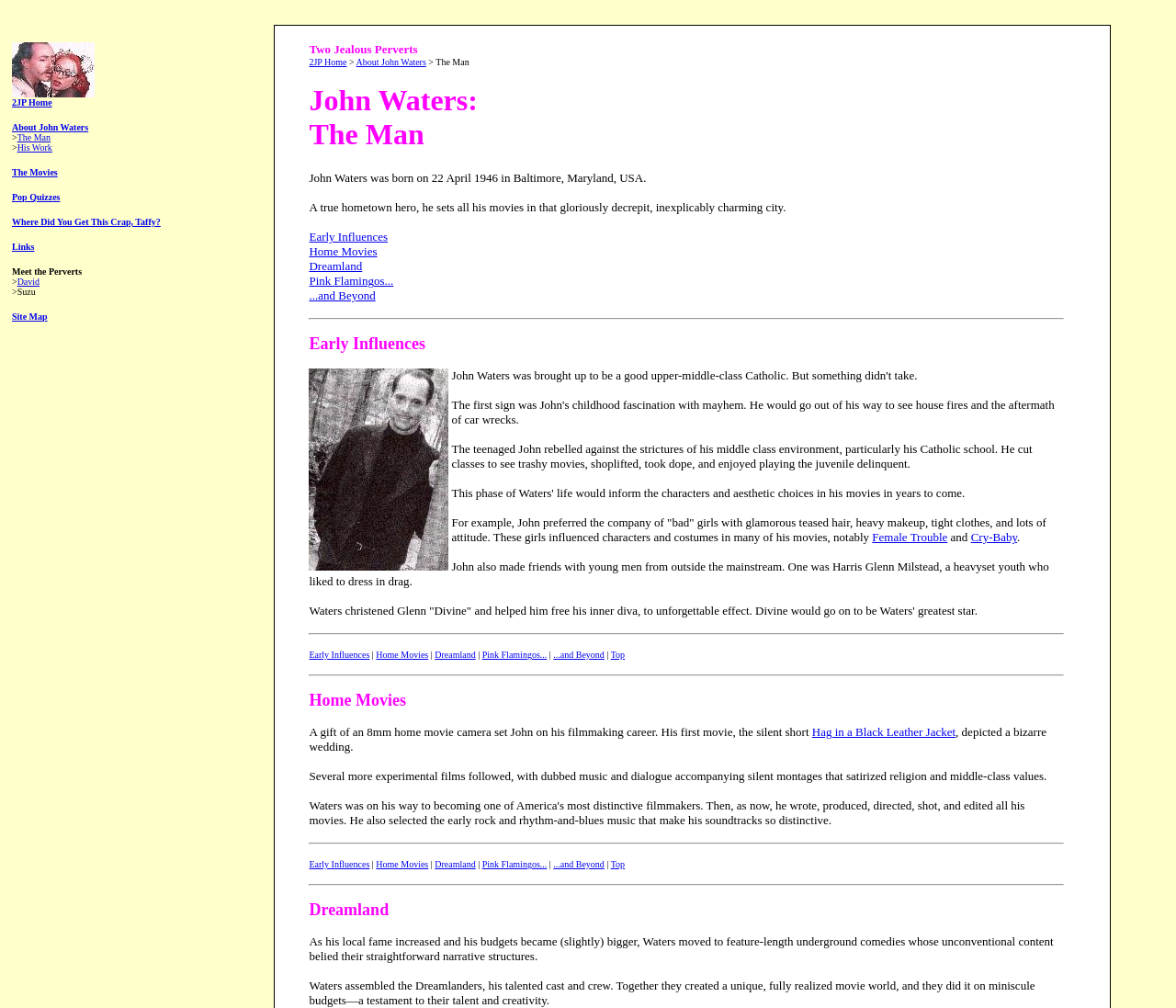Could you provide the bounding box coordinates for the portion of the screen to click to complete this instruction: "Click on 'Early Influences'"?

[0.263, 0.228, 0.33, 0.242]